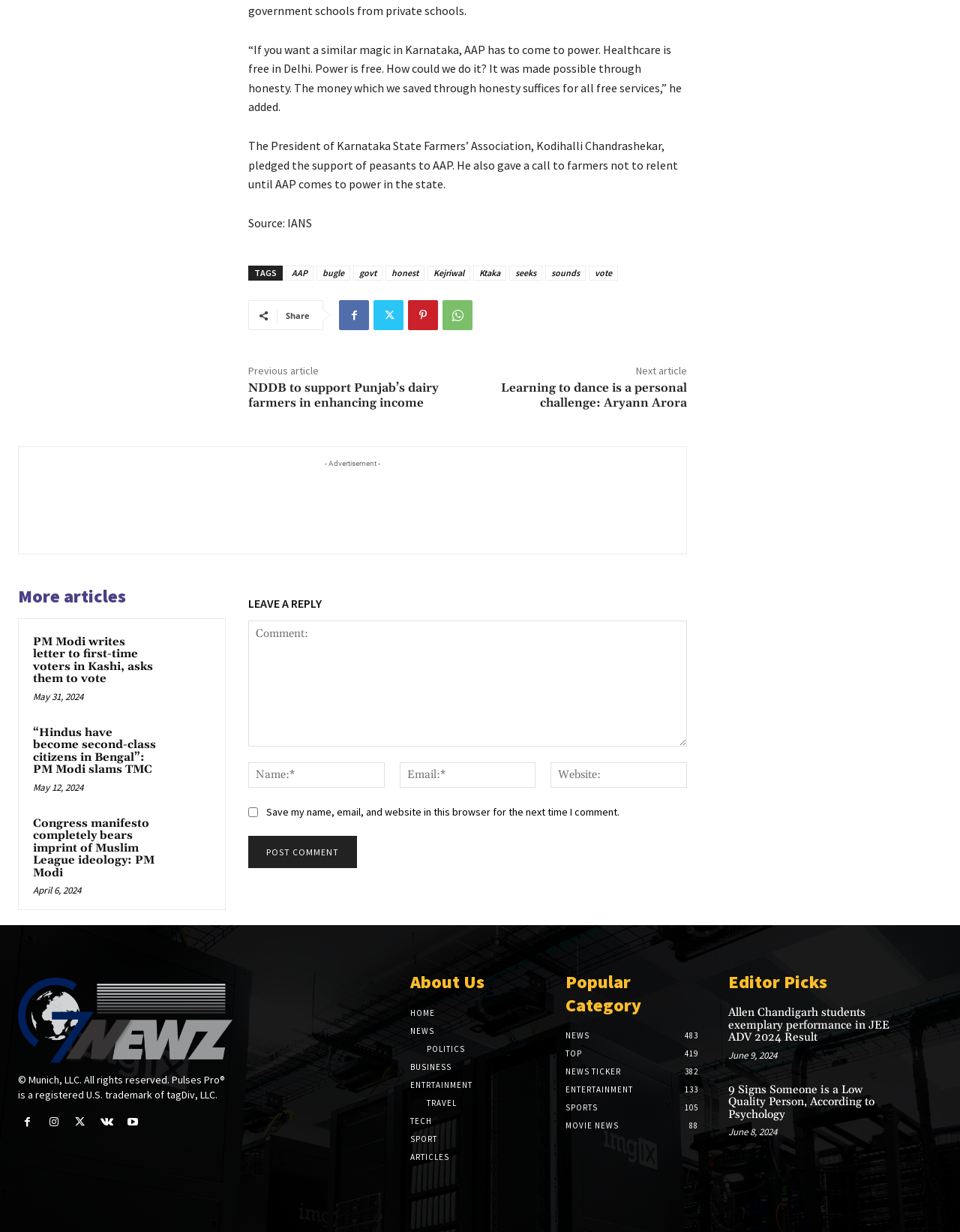Please locate the bounding box coordinates of the element's region that needs to be clicked to follow the instruction: "Click on the 'AAP' tag". The bounding box coordinates should be provided as four float numbers between 0 and 1, i.e., [left, top, right, bottom].

[0.298, 0.216, 0.327, 0.228]